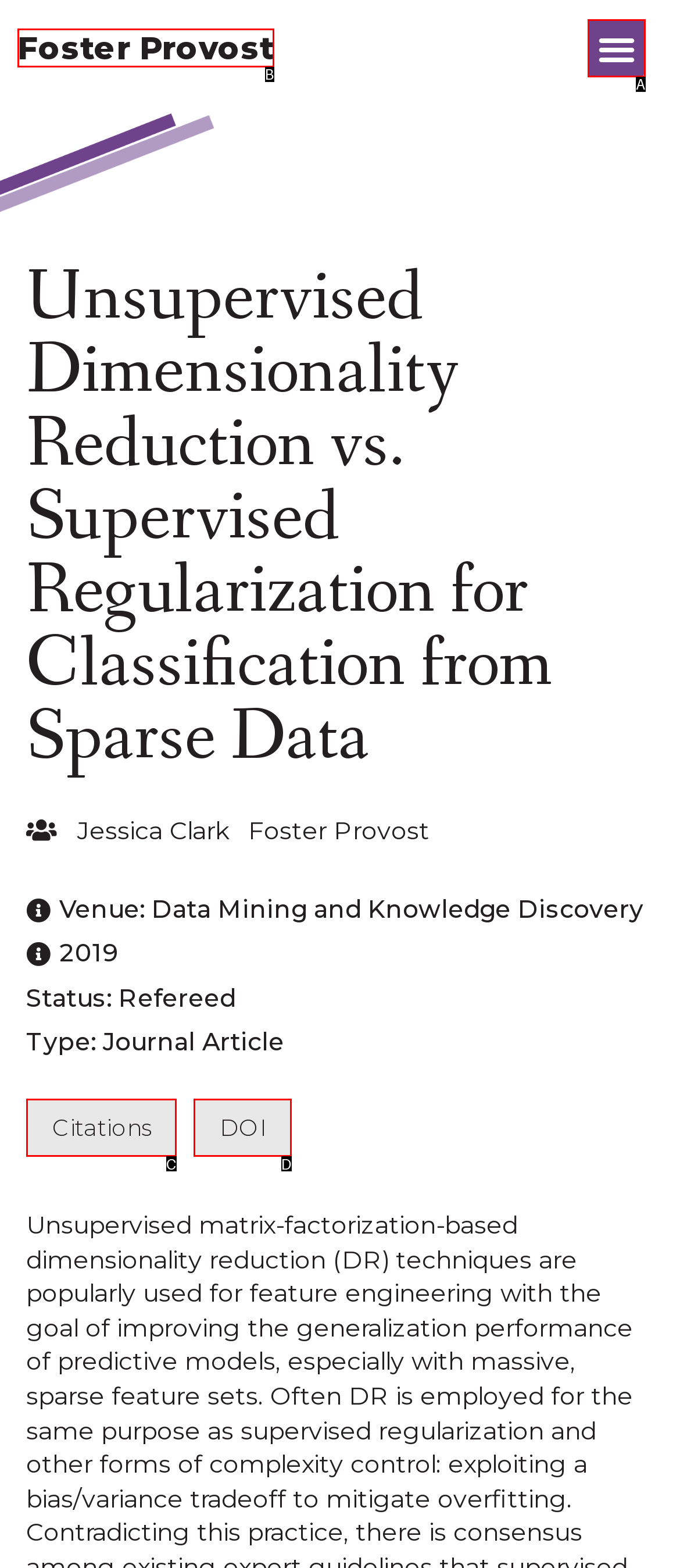Find the option that matches this description: Citations
Provide the matching option's letter directly.

C